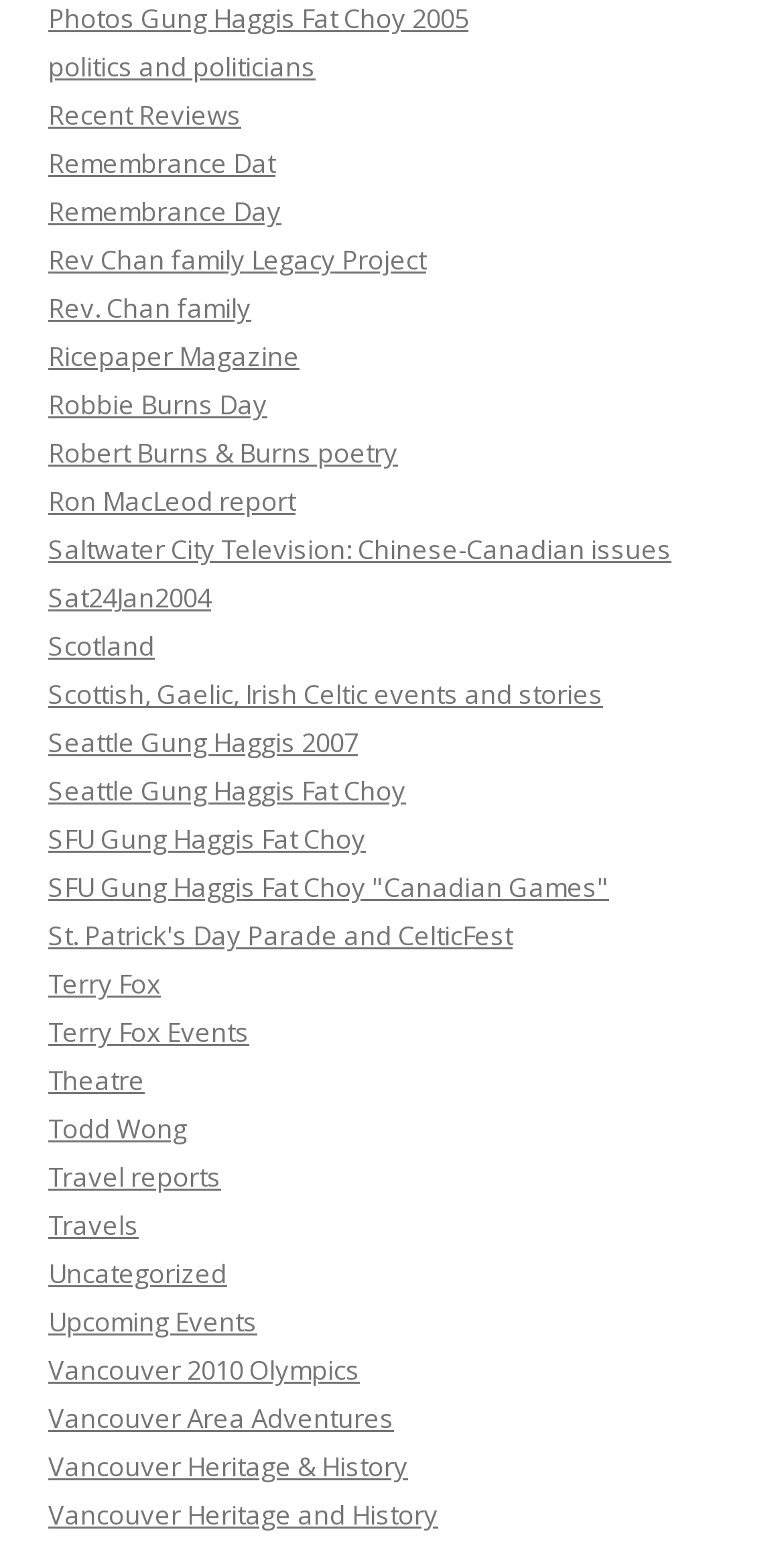Answer the question briefly using a single word or phrase: 
Is there a link about Terry Fox?

Yes